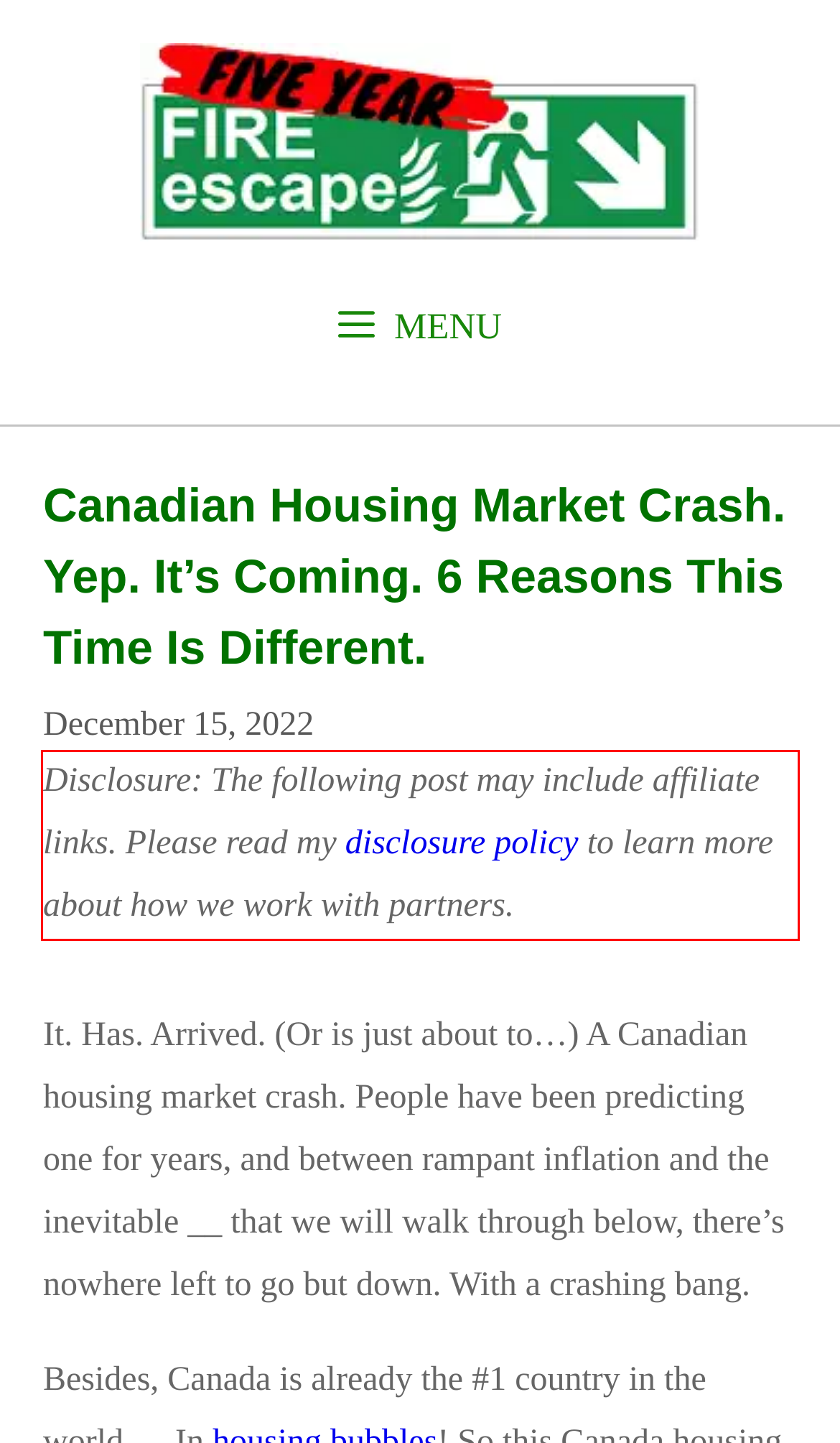Observe the screenshot of the webpage, locate the red bounding box, and extract the text content within it.

Disclosure: The following post may include affiliate links. Please read my disclosure policy to learn more about how we work with partners.